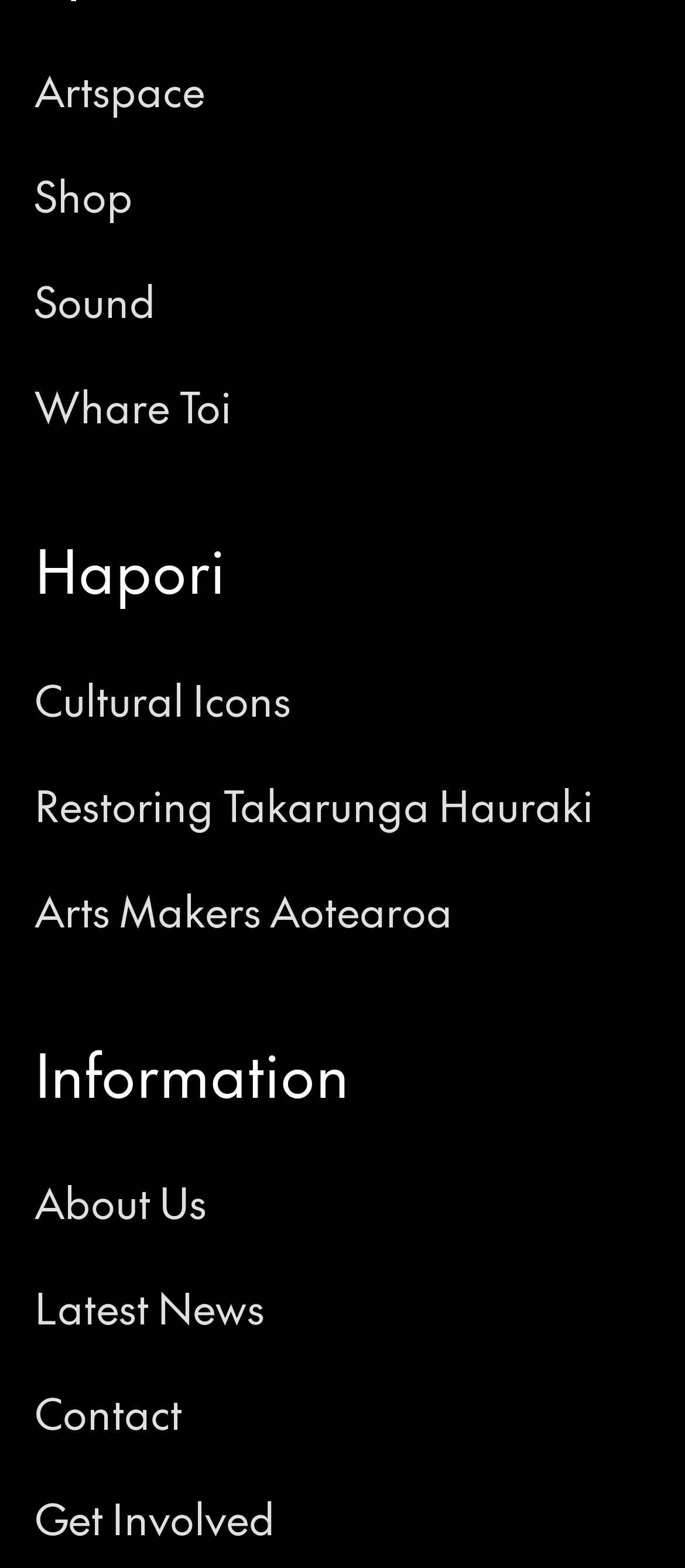How many static text elements are in the top navigation menu?
Examine the screenshot and reply with a single word or phrase.

2